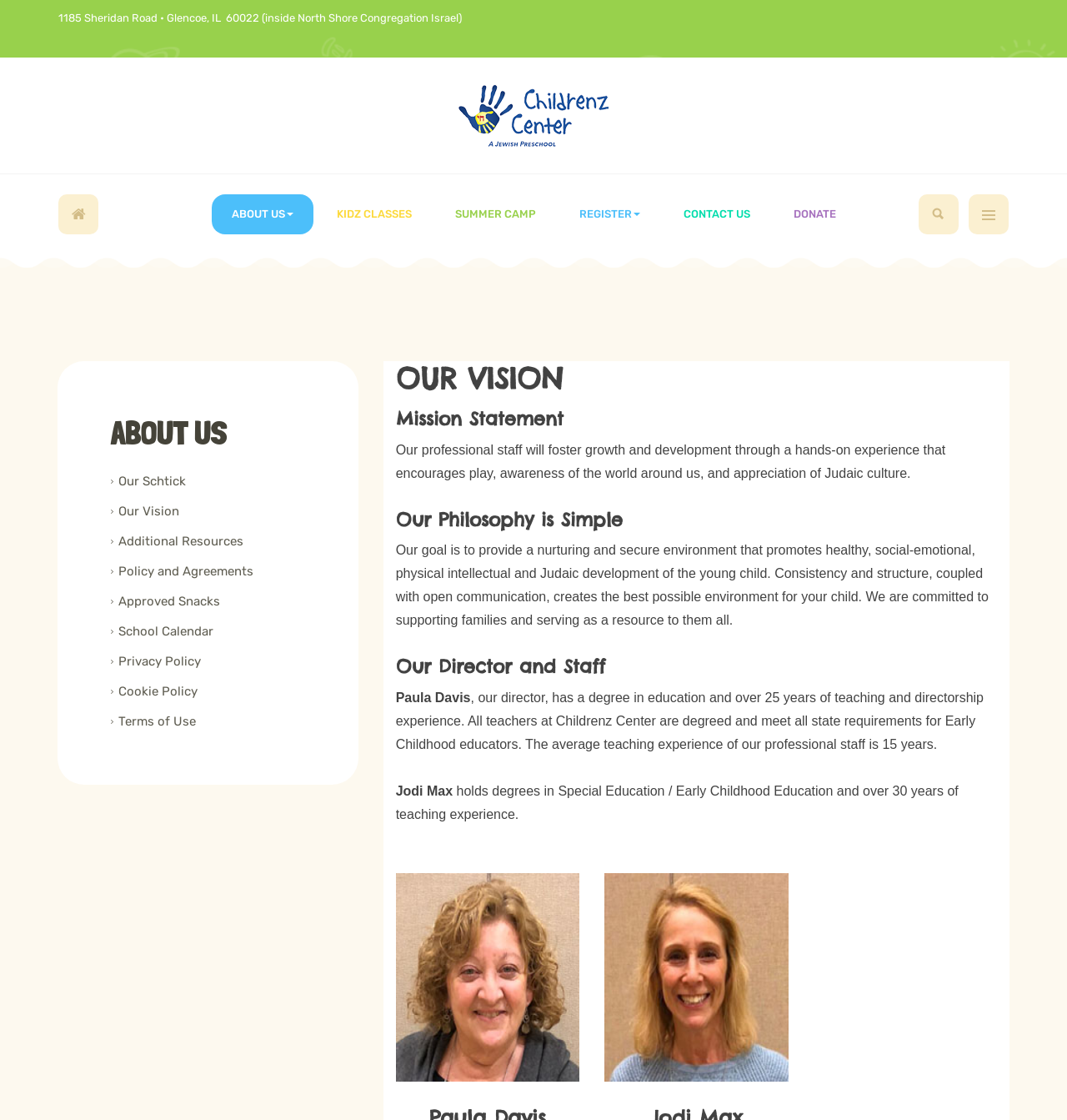Provide your answer to the question using just one word or phrase: Who is the director of Childrenz Center?

Paula Davis